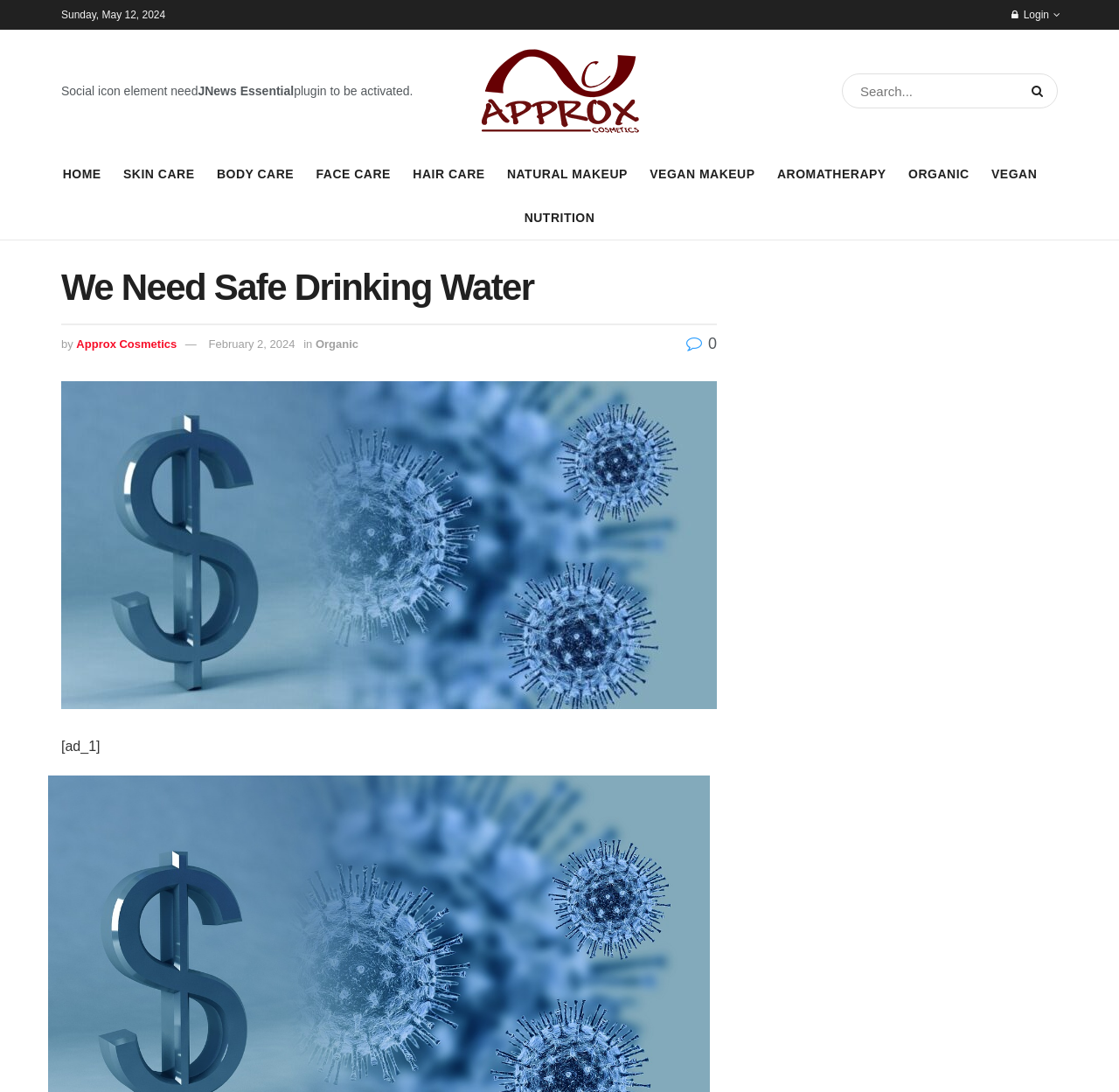What is the date displayed on the top?
Provide a concise answer using a single word or phrase based on the image.

Sunday, May 12, 2024